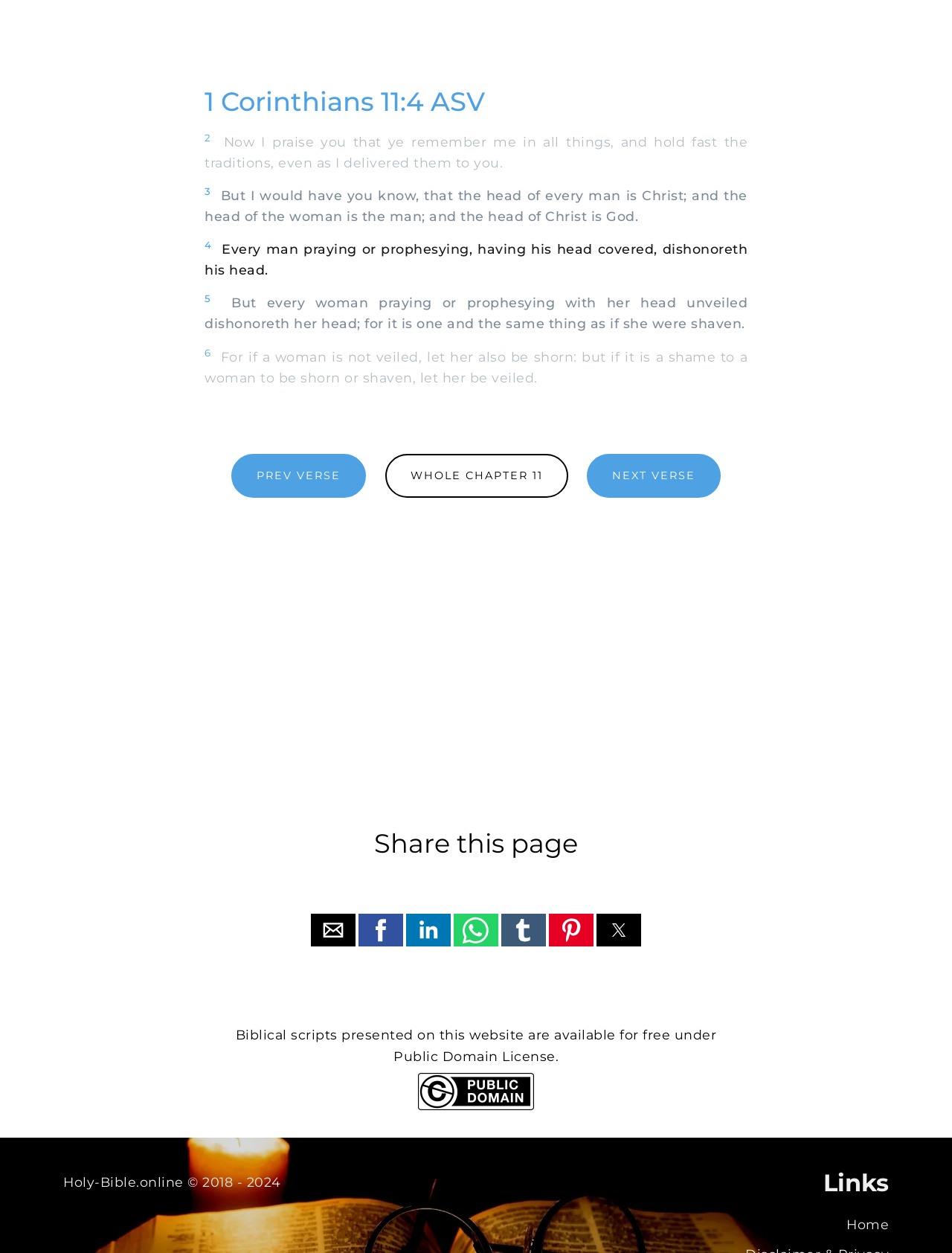Find the bounding box of the web element that fits this description: "Home".

[0.889, 0.971, 0.934, 0.983]